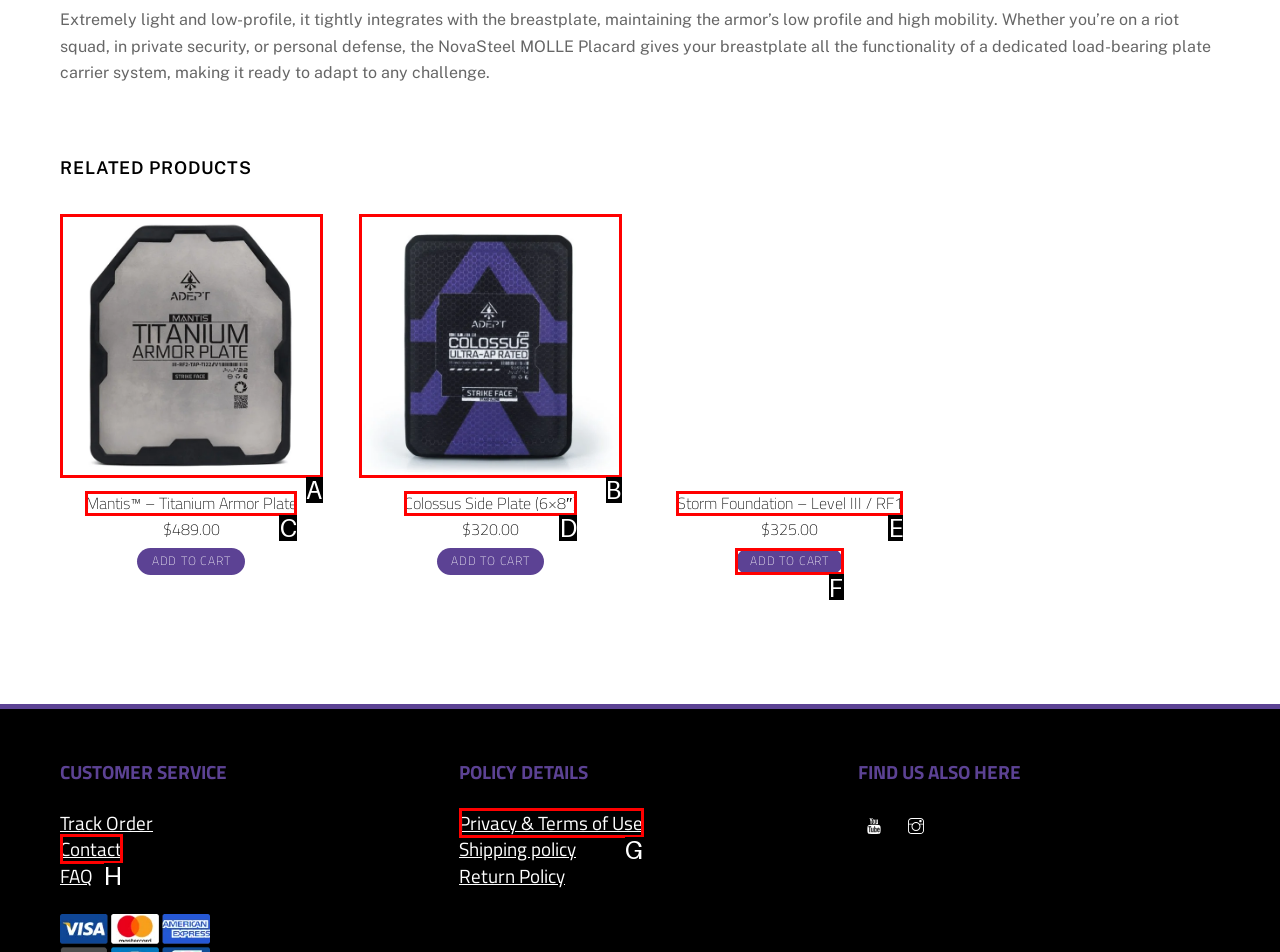Using the description: Contact, find the best-matching HTML element. Indicate your answer with the letter of the chosen option.

H